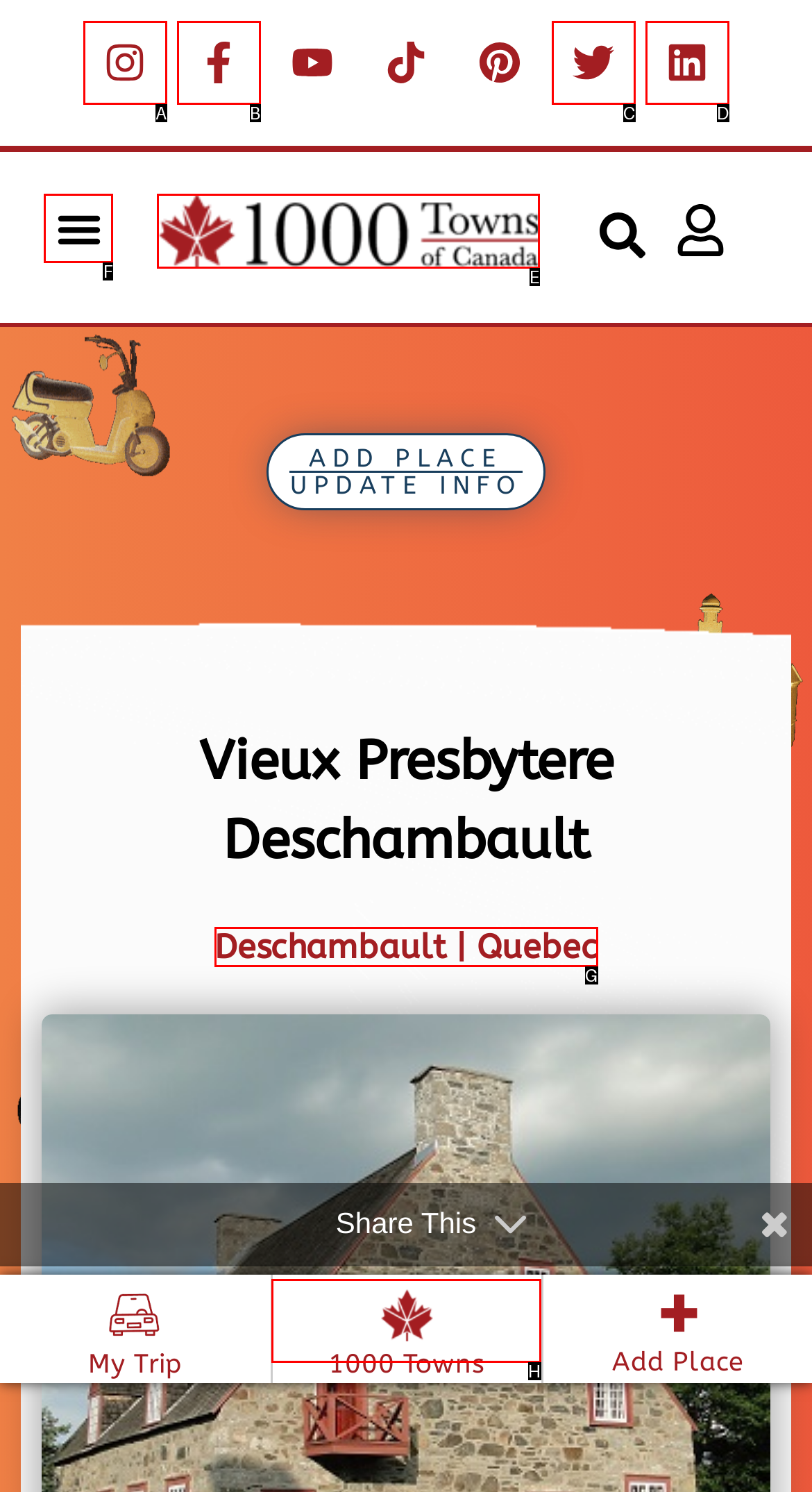Identify the correct letter of the UI element to click for this task: Open the menu
Respond with the letter from the listed options.

F